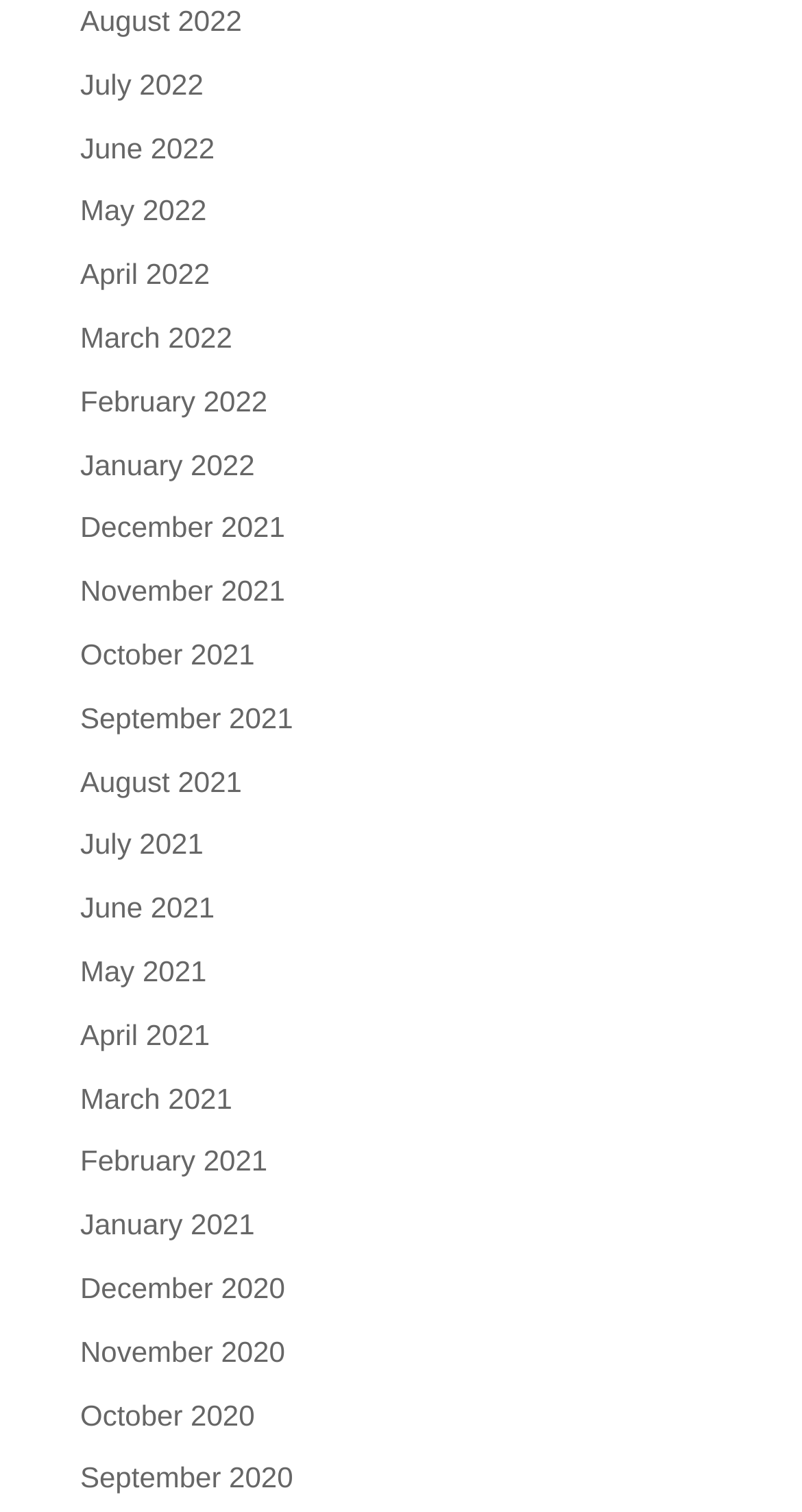Are the months listed in chronological order?
Based on the image, provide your answer in one word or phrase.

Yes